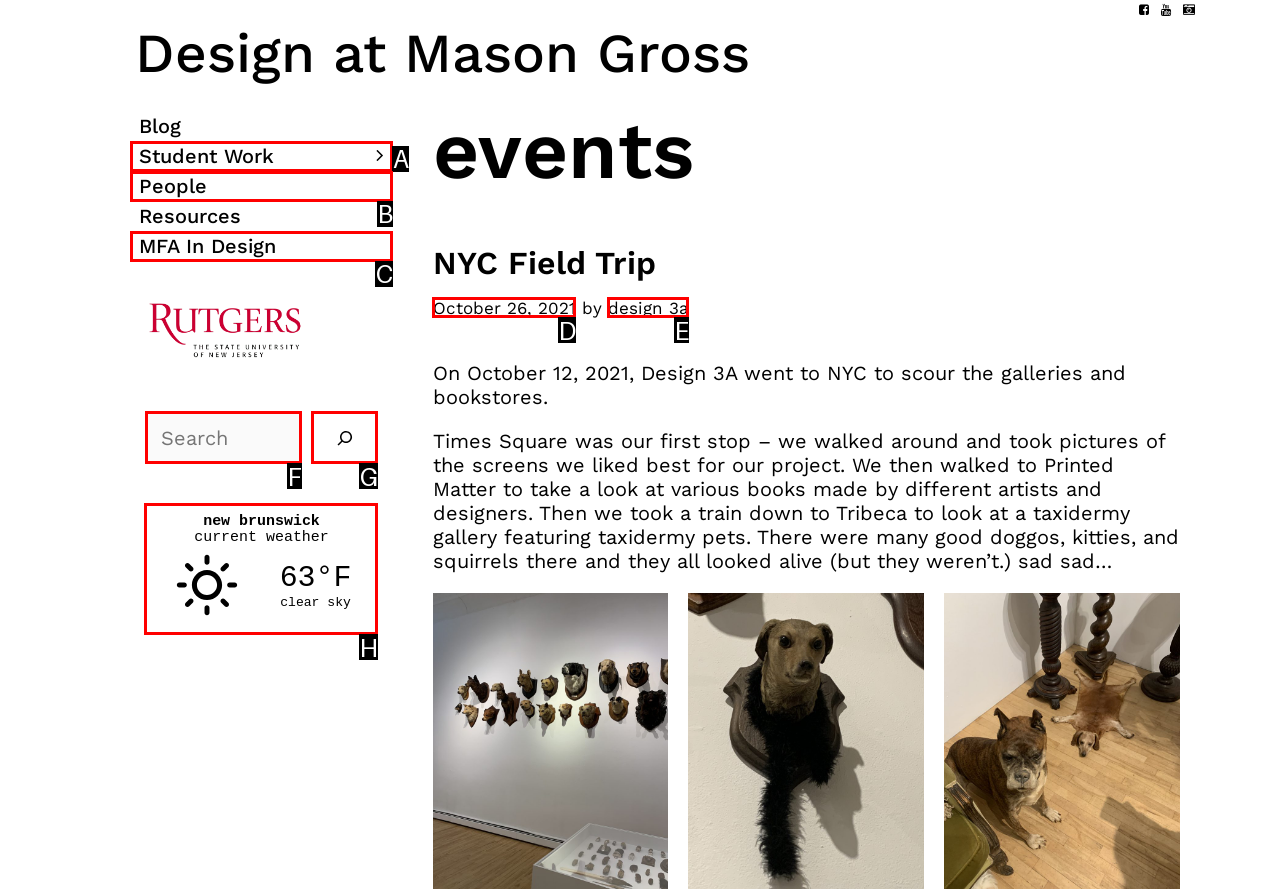Indicate the UI element to click to perform the task: check the weather. Reply with the letter corresponding to the chosen element.

H